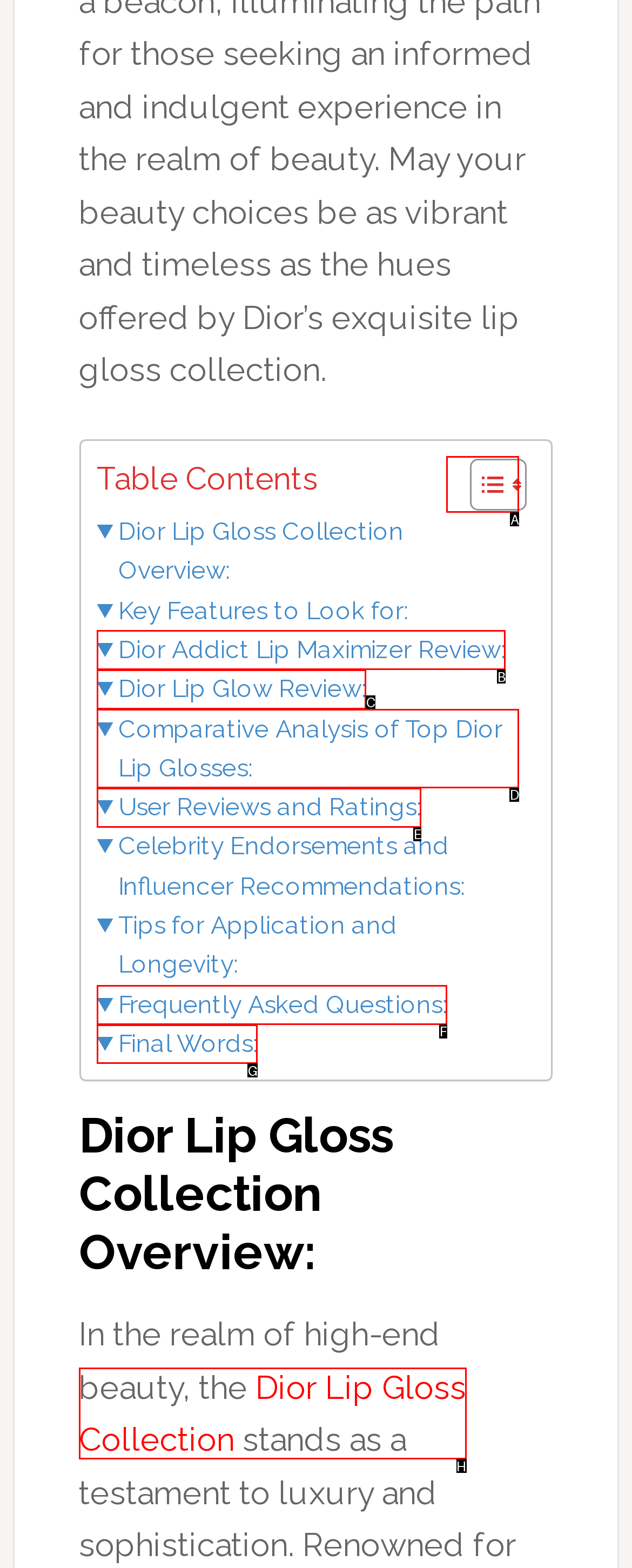Identify the correct option to click in order to accomplish the task: Toggle table of contents Provide your answer with the letter of the selected choice.

A